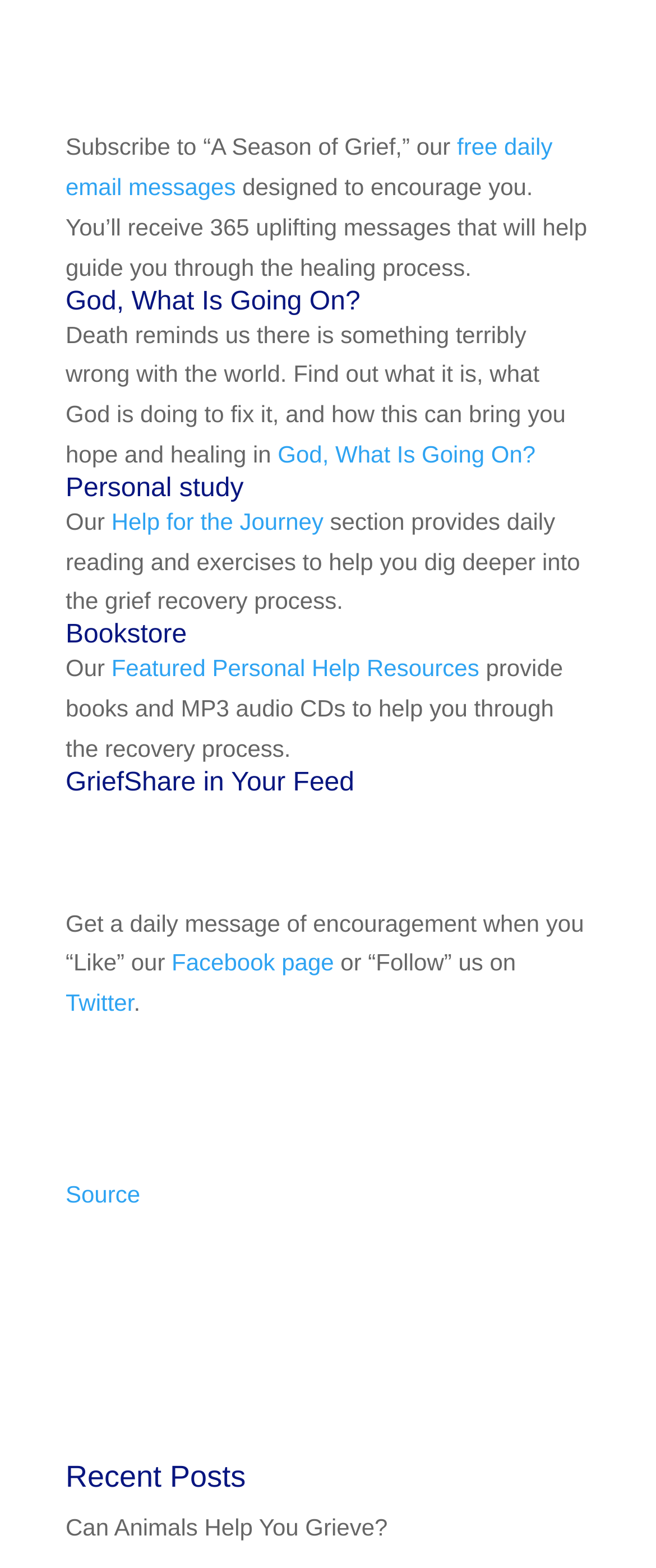Please determine the bounding box coordinates of the element to click in order to execute the following instruction: "Read more about God, What Is Going On?". The coordinates should be four float numbers between 0 and 1, specified as [left, top, right, bottom].

[0.423, 0.281, 0.816, 0.298]